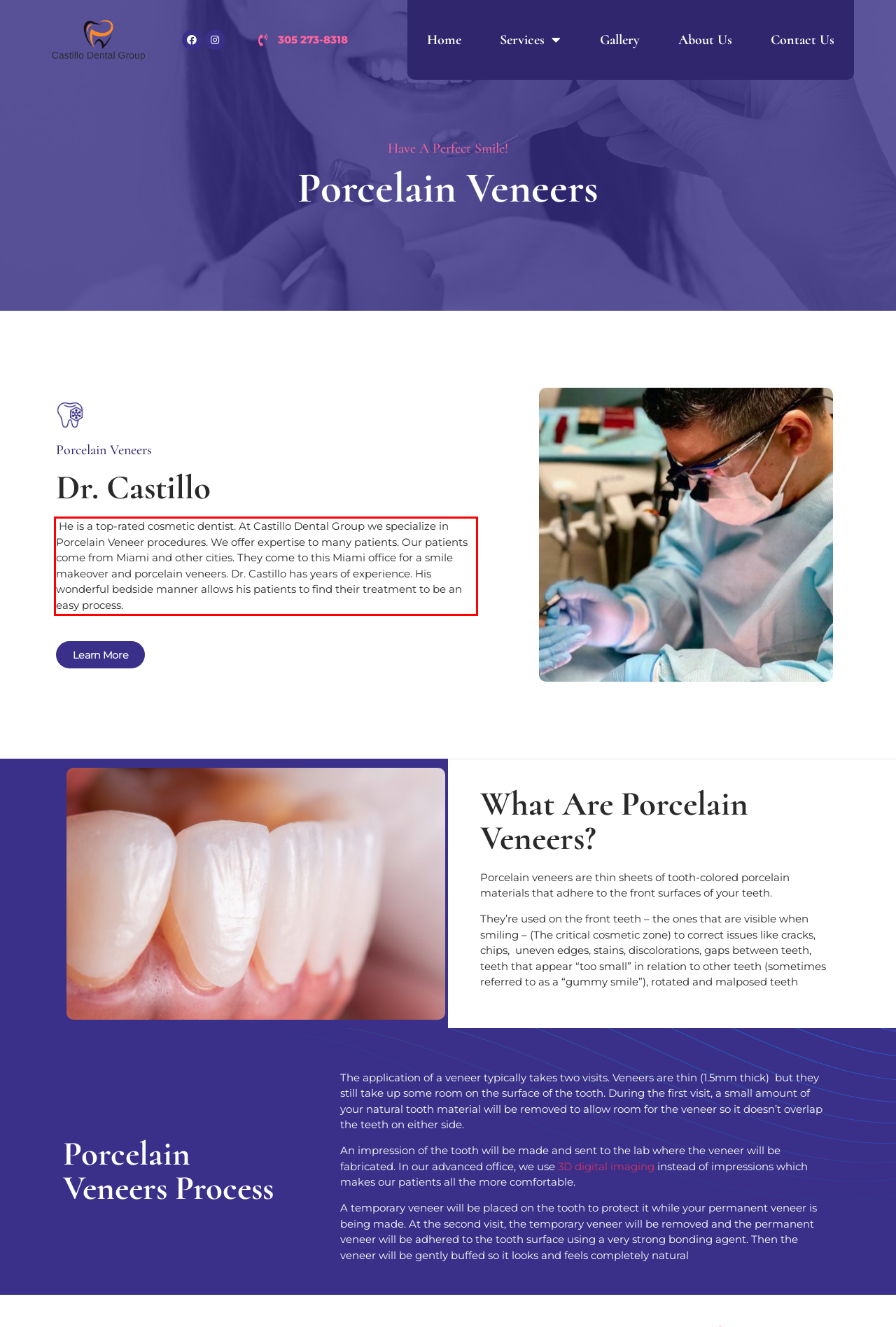The screenshot you have been given contains a UI element surrounded by a red rectangle. Use OCR to read and extract the text inside this red rectangle.

He is a top-rated cosmetic dentist. At Castillo Dental Group we specialize in Porcelain Veneer procedures. We offer expertise to many patients. Our patients come from Miami and other cities. They come to this Miami office for a smile makeover and porcelain veneers. Dr. Castillo has years of experience. His wonderful bedside manner allows his patients to find their treatment to be an easy process.